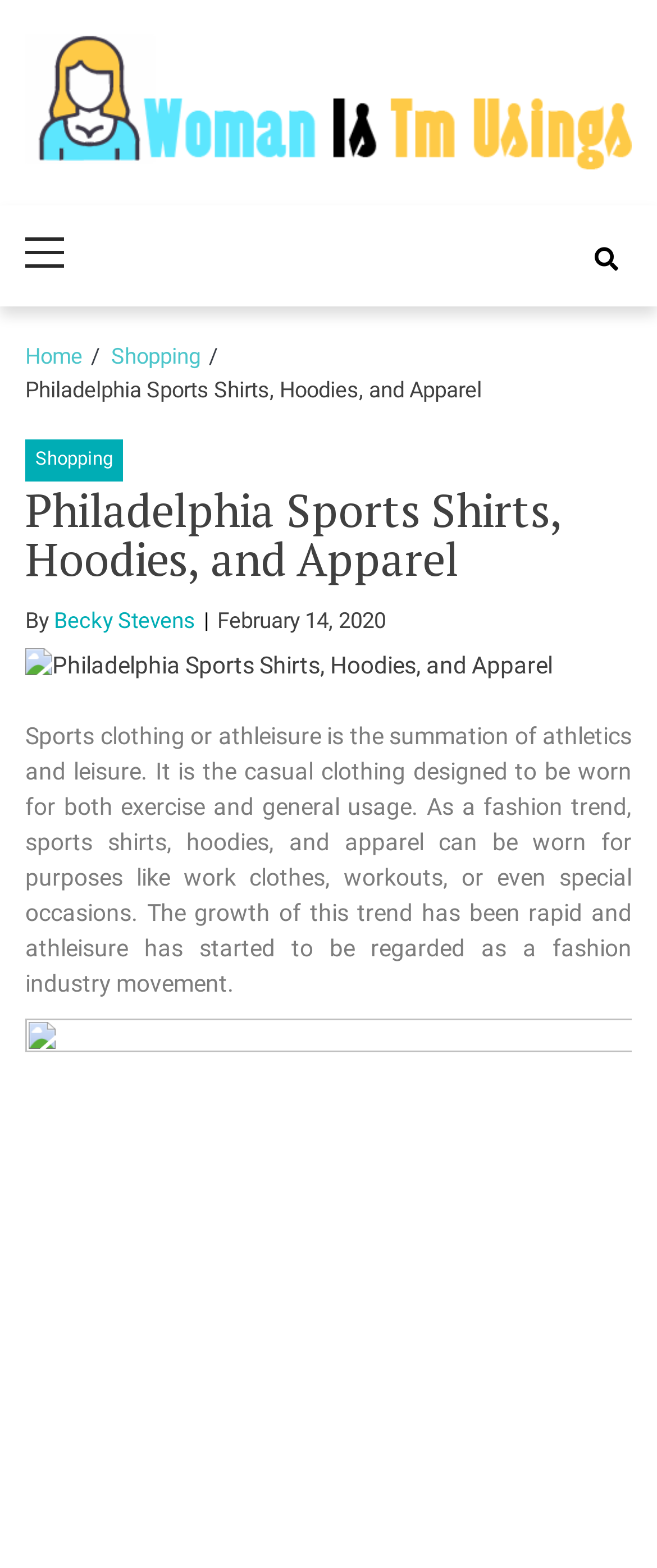Given the description of a UI element: "parent_node: Womanist Musings", identify the bounding box coordinates of the matching element in the webpage screenshot.

[0.038, 0.021, 0.962, 0.11]